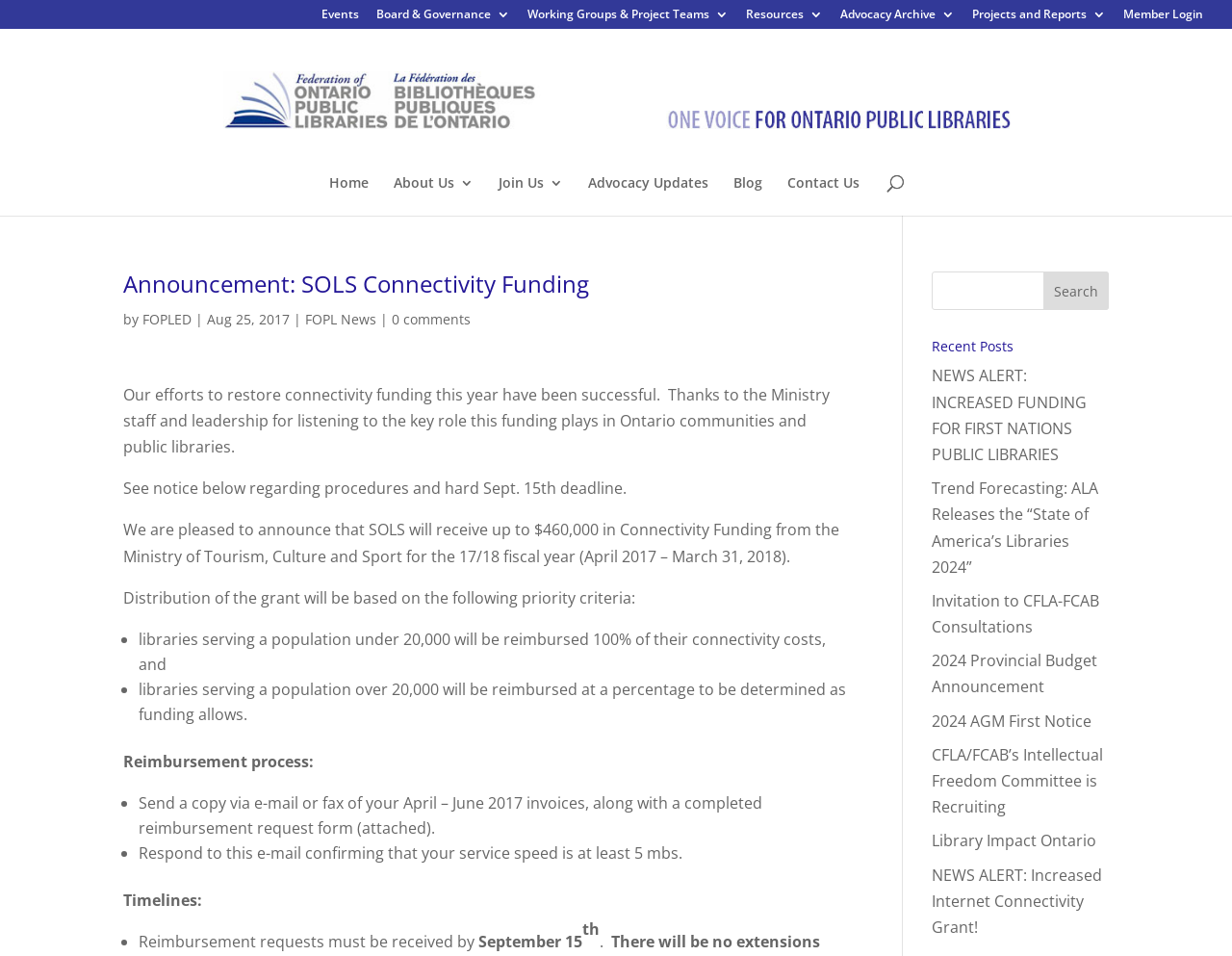Can you provide the bounding box coordinates for the element that should be clicked to implement the instruction: "Click on the 'FOPL News' link"?

[0.248, 0.325, 0.305, 0.344]